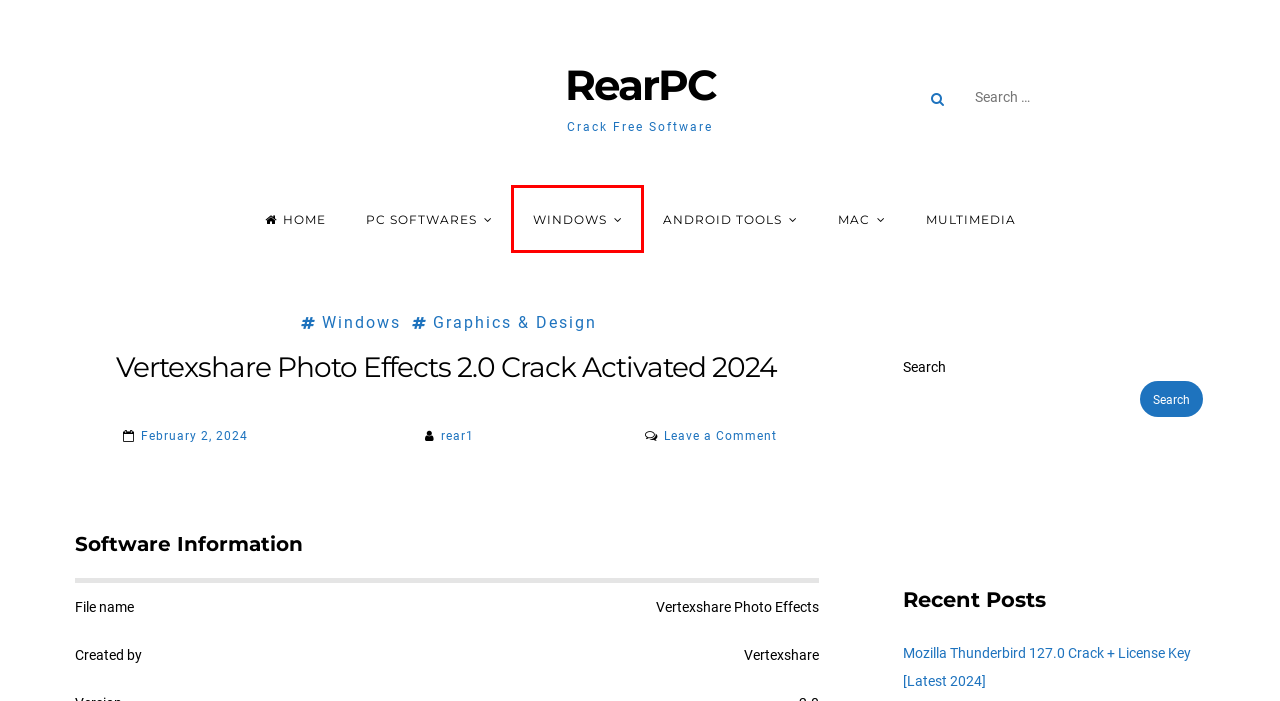A screenshot of a webpage is provided, featuring a red bounding box around a specific UI element. Identify the webpage description that most accurately reflects the new webpage after interacting with the selected element. Here are the candidates:
A. Graphics & Design
B. RearPC - Crack Free Software
C. MAC
D. Windows
E. PC Softwares
F. Mozilla Thunderbird 127.0 Crack + License Key [Latest 2024]
G. Android Tools
H. Multimedia

D